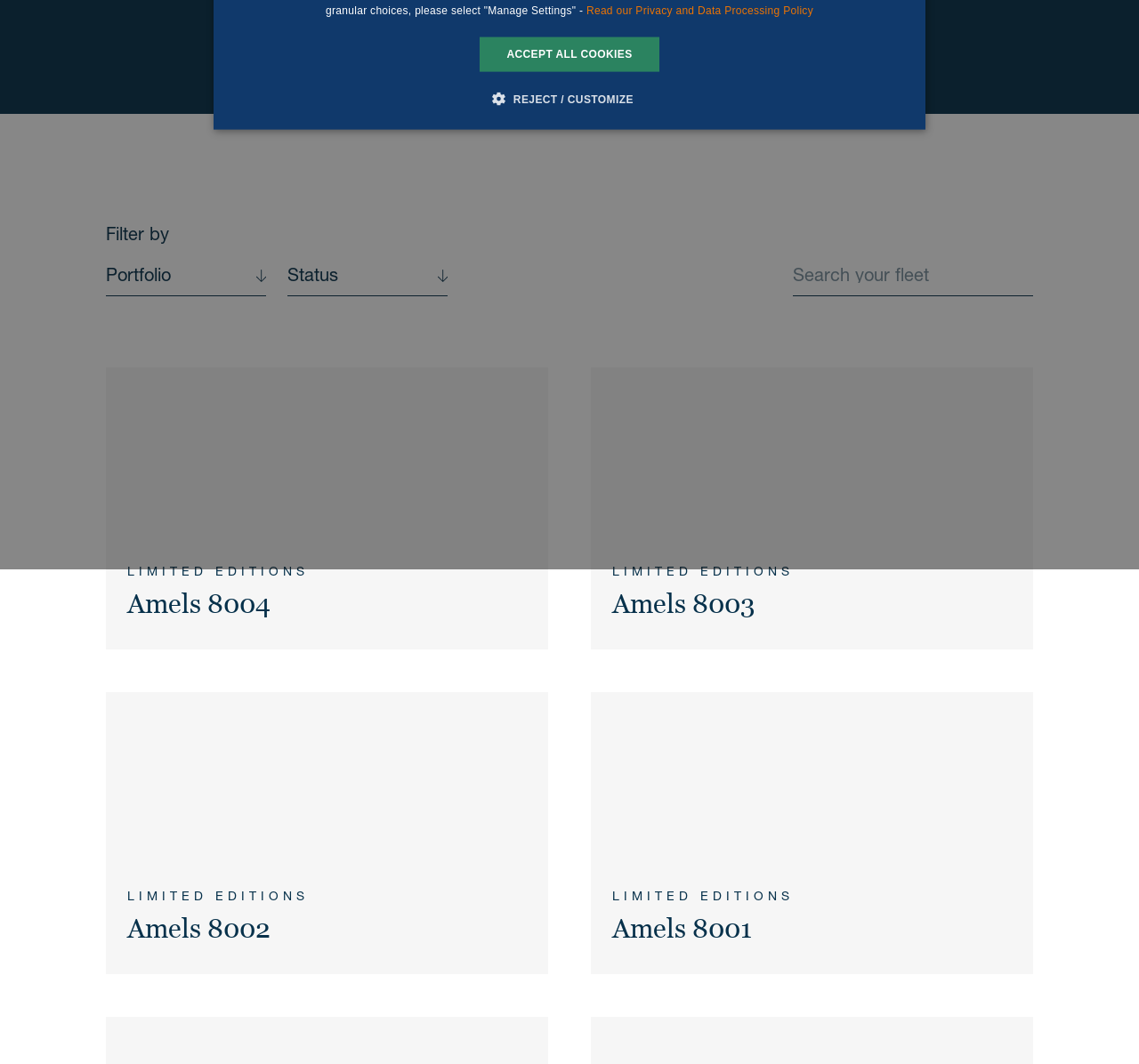For the following element description, predict the bounding box coordinates in the format (top-left x, top-left y, bottom-right x, bottom-right y). All values should be floating point numbers between 0 and 1. Description: Reject / customize Hide Settings

[0.444, 0.084, 0.556, 0.101]